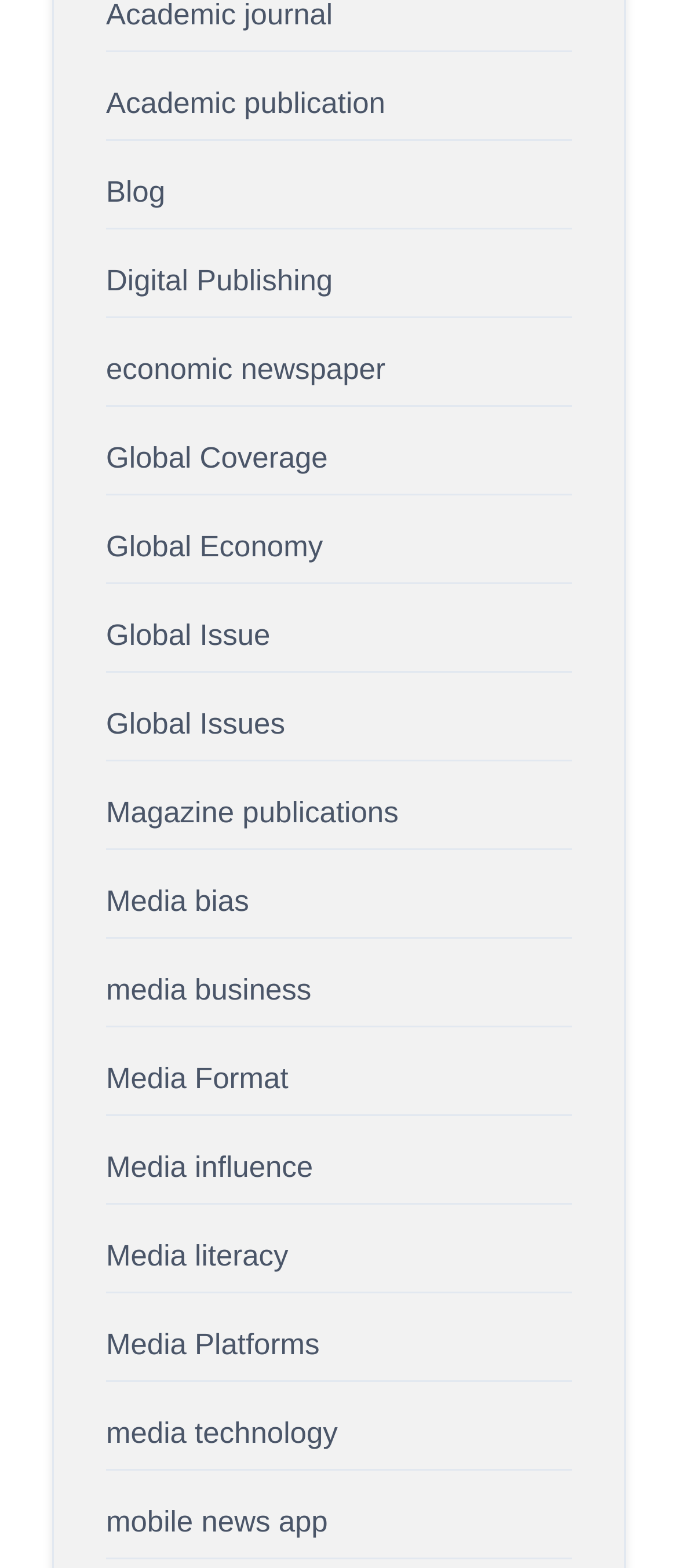Predict the bounding box of the UI element that fits this description: "Blog".

[0.156, 0.111, 0.244, 0.133]